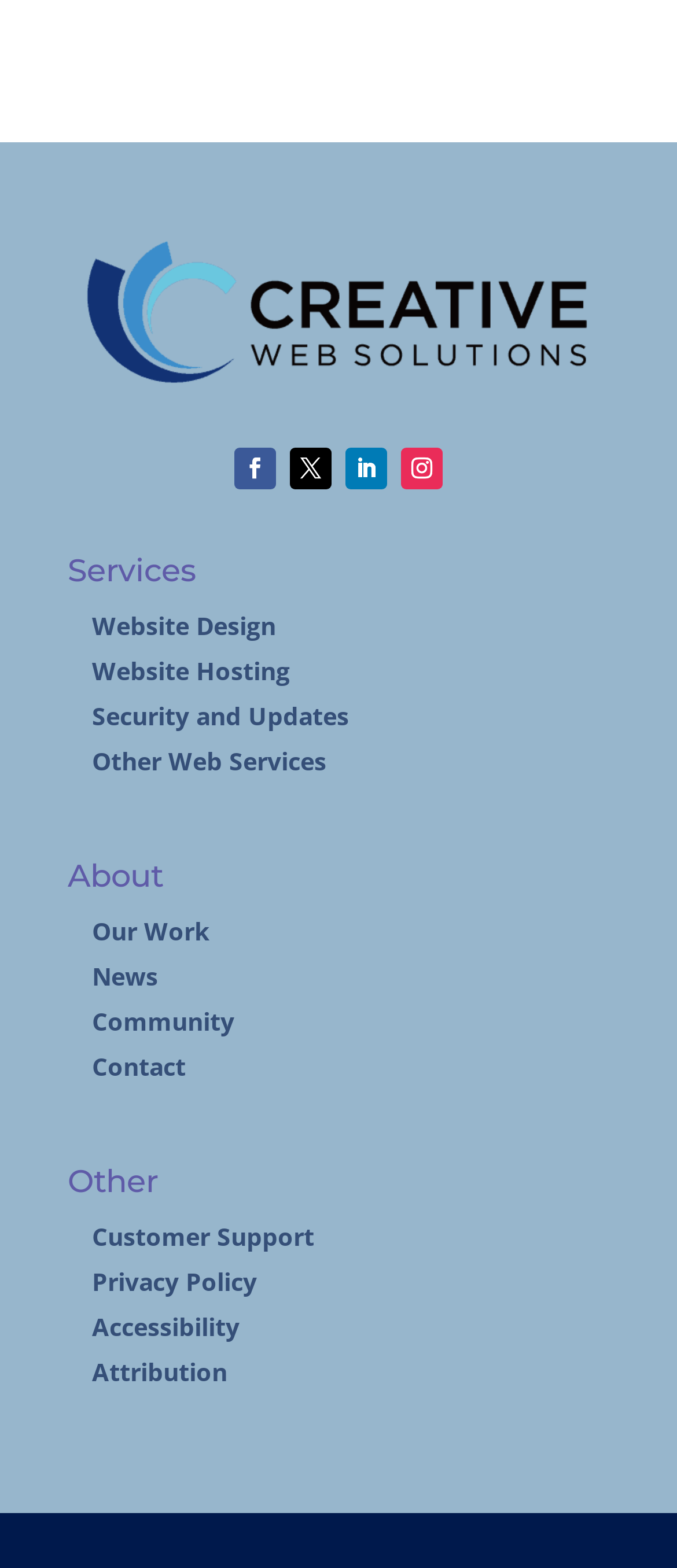Answer this question in one word or a short phrase: How many services are listed?

4